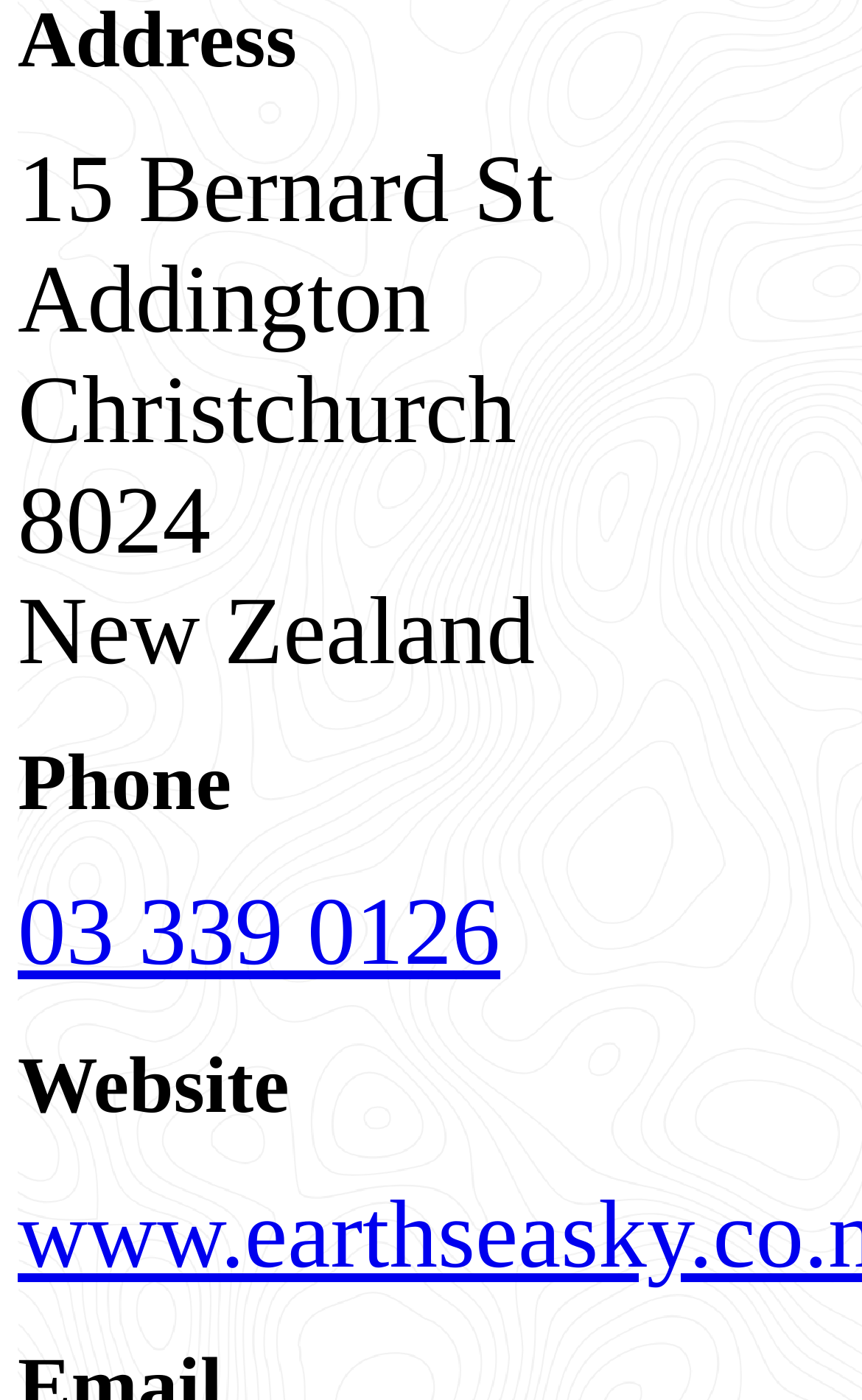Given the element description: "Cart 0", predict the bounding box coordinates of this UI element. The coordinates must be four float numbers between 0 and 1, given as [left, top, right, bottom].

None